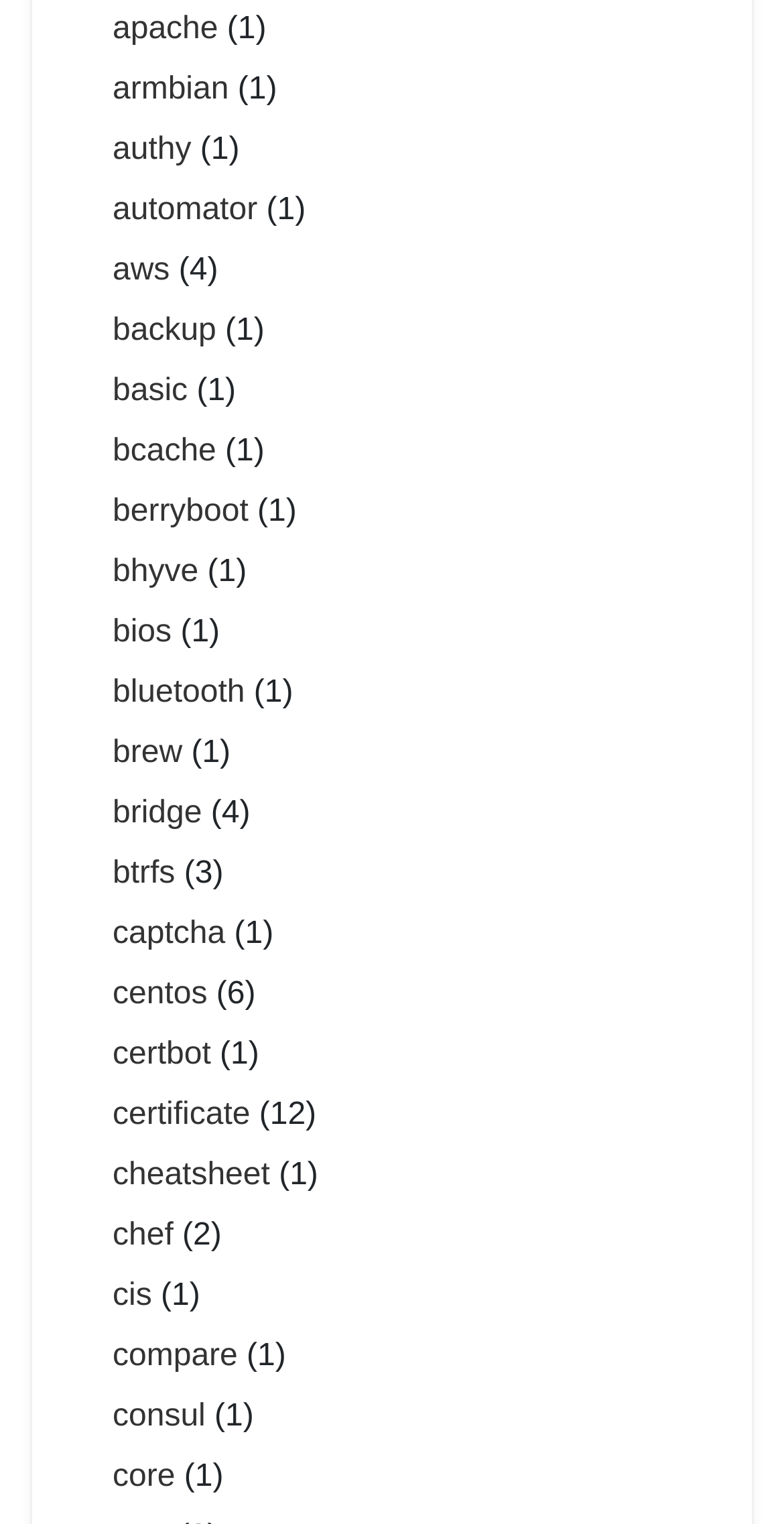Please give a short response to the question using one word or a phrase:
How many StaticText elements are there on the webpage?

15